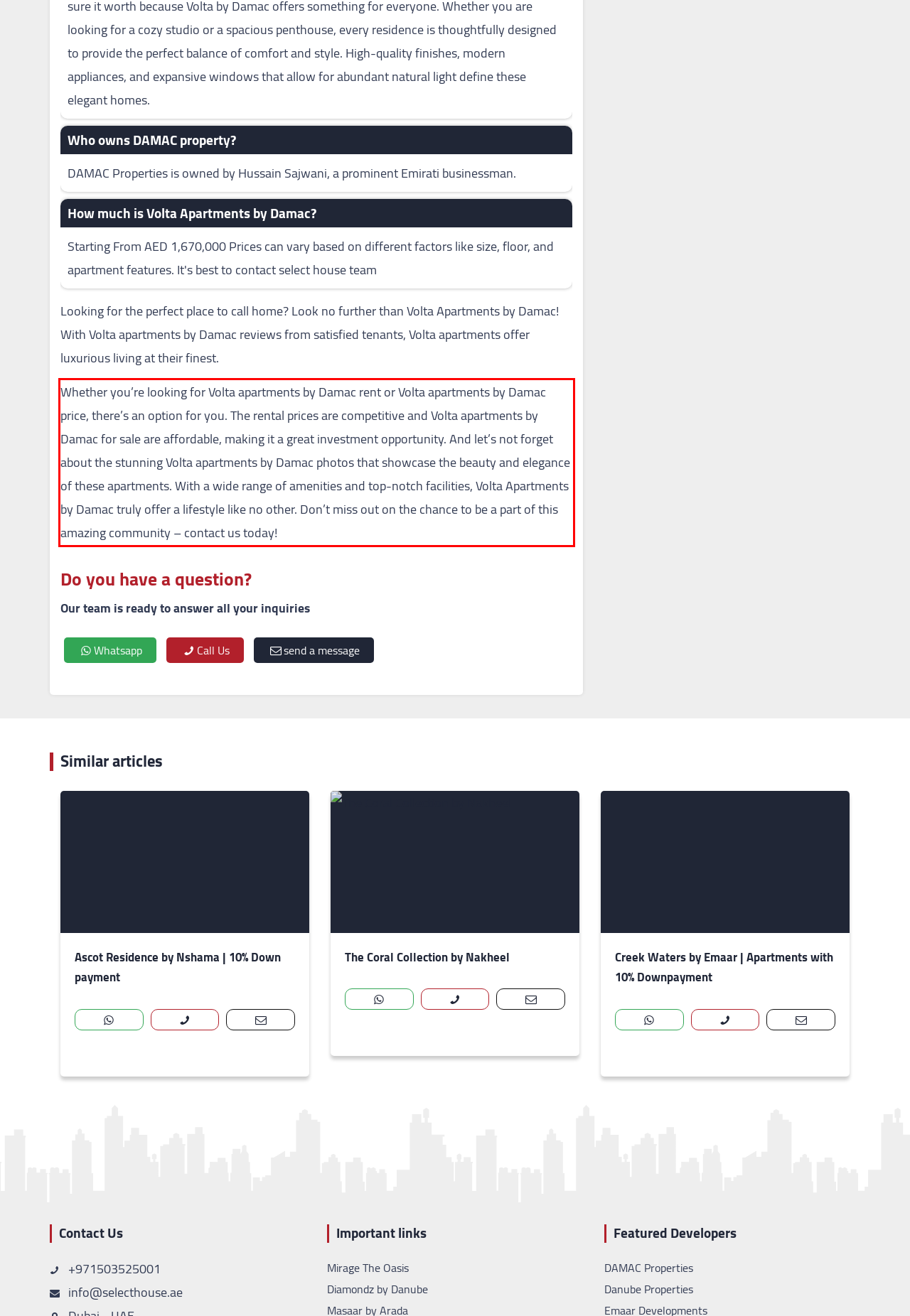Please recognize and transcribe the text located inside the red bounding box in the webpage image.

Whether you’re looking for Volta apartments by Damac rent or Volta apartments by Damac price, there’s an option for you. The rental prices are competitive and Volta apartments by Damac for sale are affordable, making it a great investment opportunity. And let’s not forget about the stunning Volta apartments by Damac photos that showcase the beauty and elegance of these apartments. With a wide range of amenities and top-notch facilities, Volta Apartments by Damac truly offer a lifestyle like no other. Don’t miss out on the chance to be a part of this amazing community – contact us today!